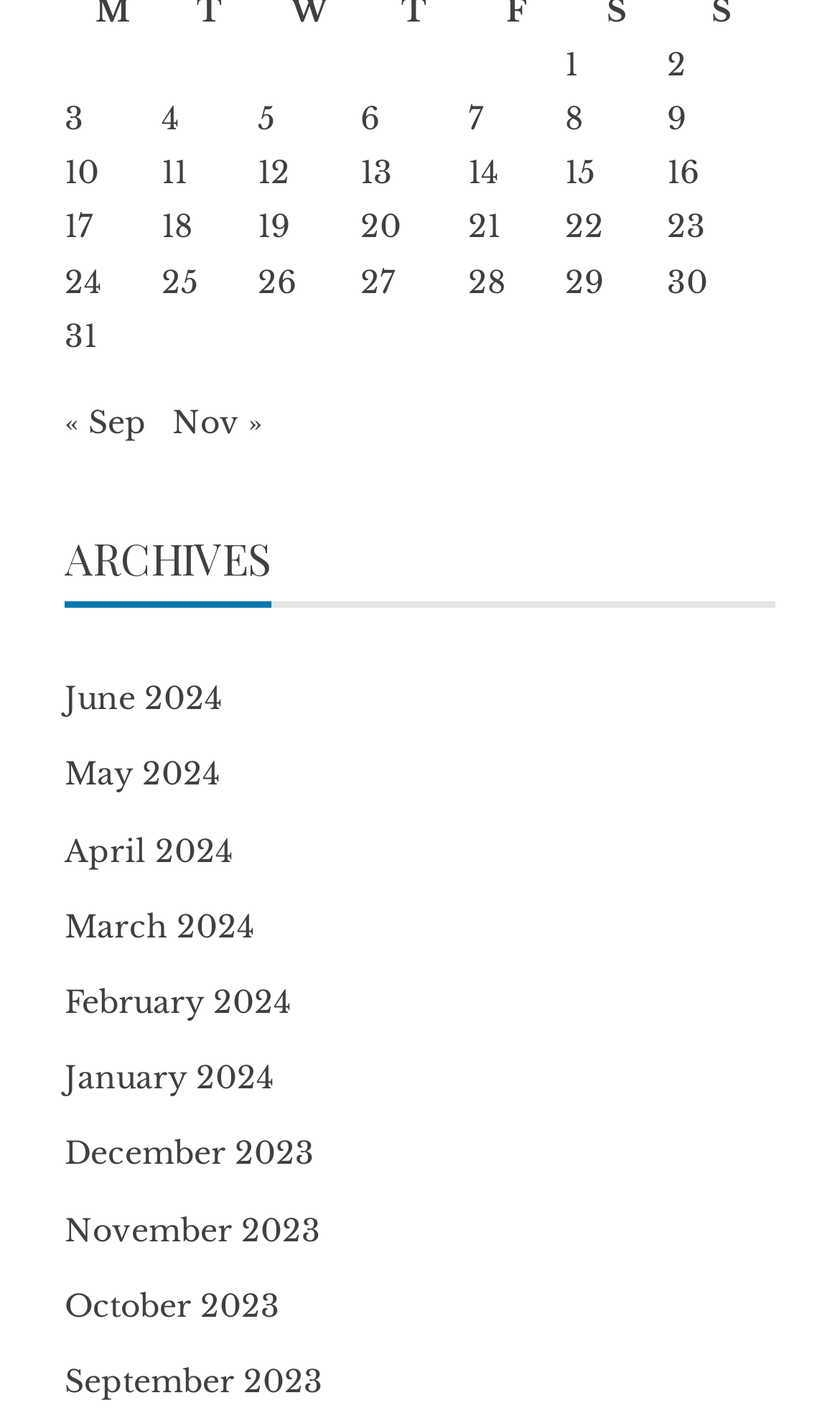Please identify the bounding box coordinates of the clickable area that will allow you to execute the instruction: "Go to 'November 2023'".

[0.205, 0.286, 0.313, 0.314]